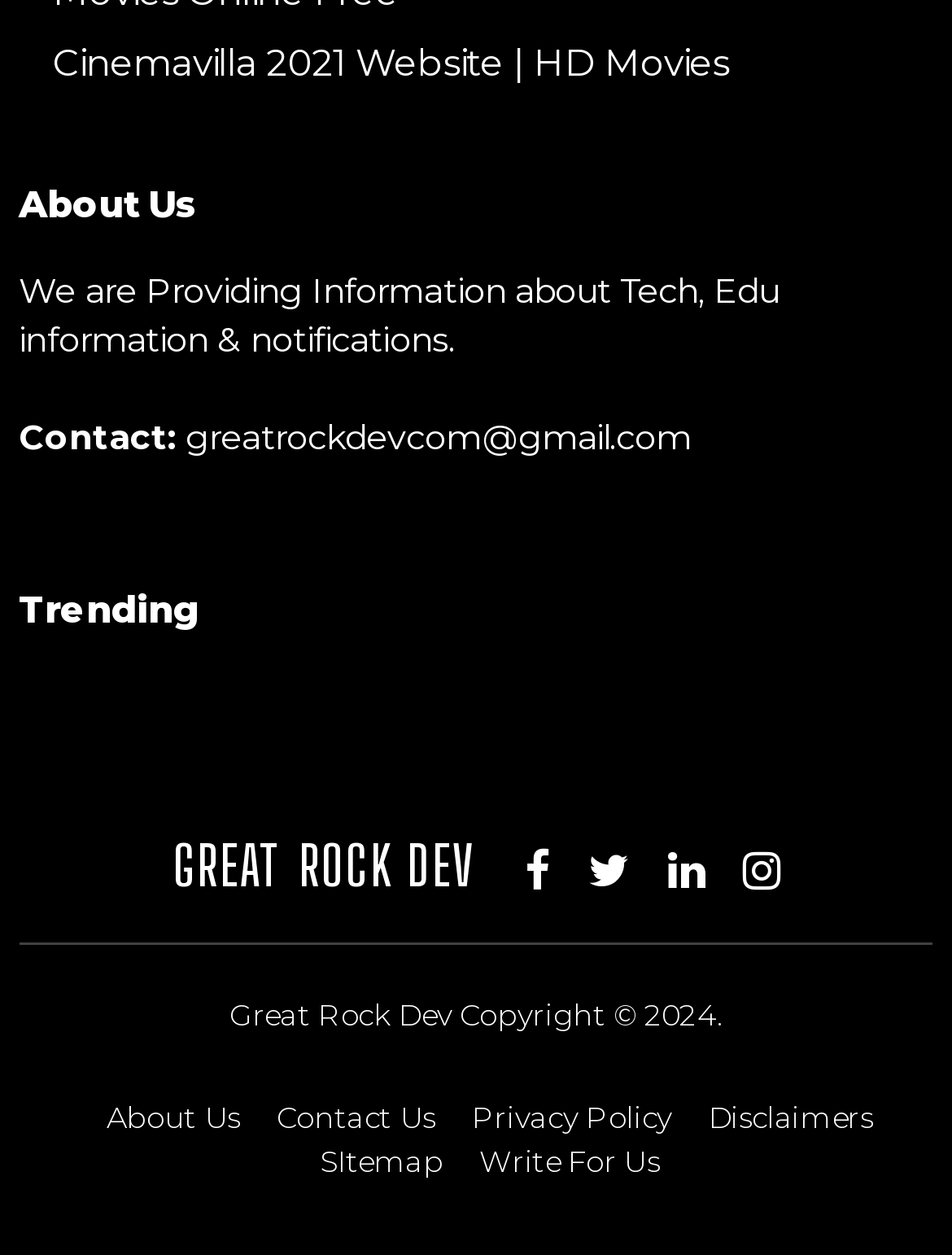What is the copyright year of the website?
Using the image, elaborate on the answer with as much detail as possible.

The static text 'Copyright © 2024.' at the bottom of the webpage indicates that the website's copyright year is 2024.